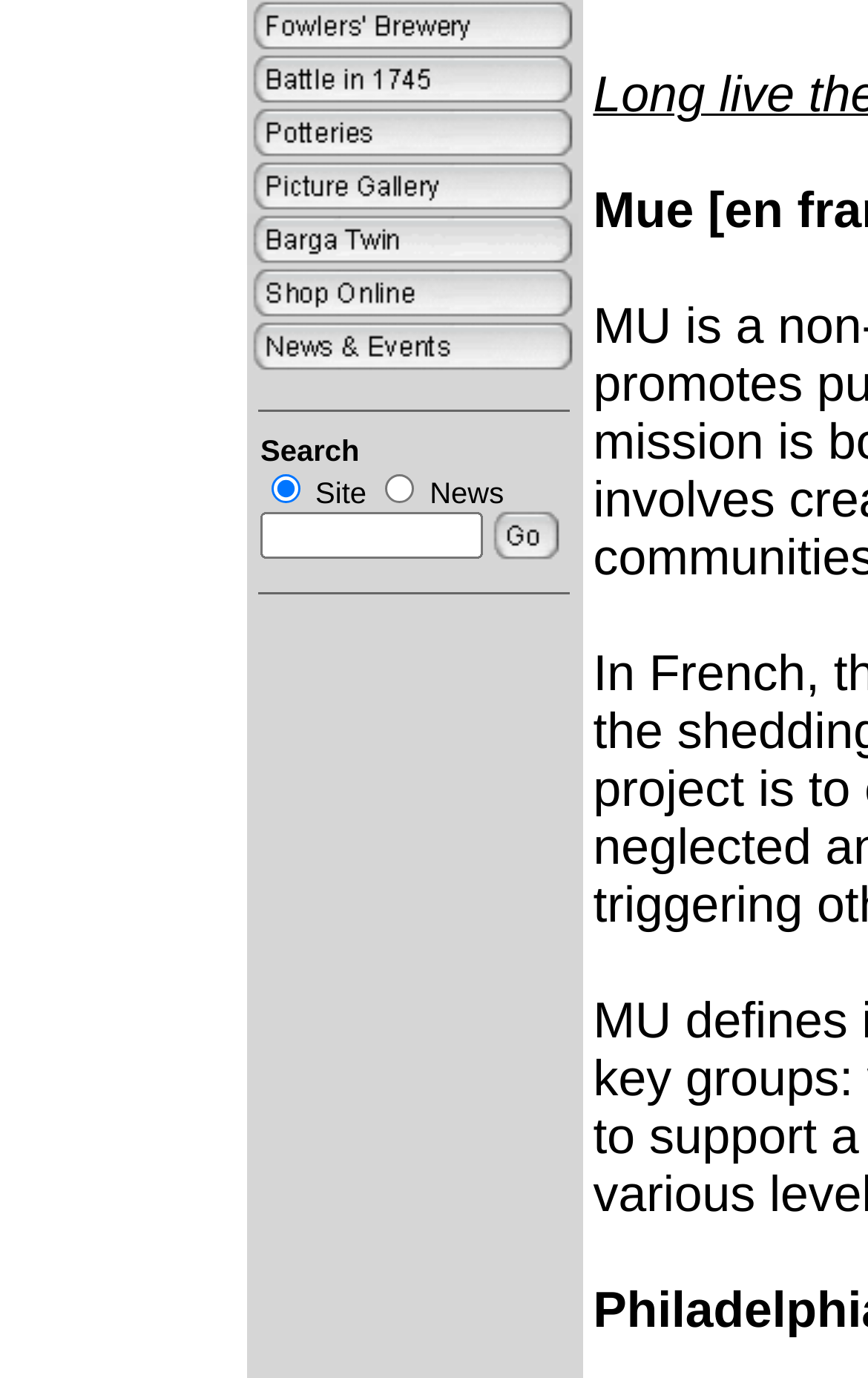Using the format (top-left x, top-left y, bottom-right x, bottom-right y), provide the bounding box coordinates for the described UI element. All values should be floating point numbers between 0 and 1: parent_node: Search name="source" value="news"

[0.445, 0.344, 0.478, 0.365]